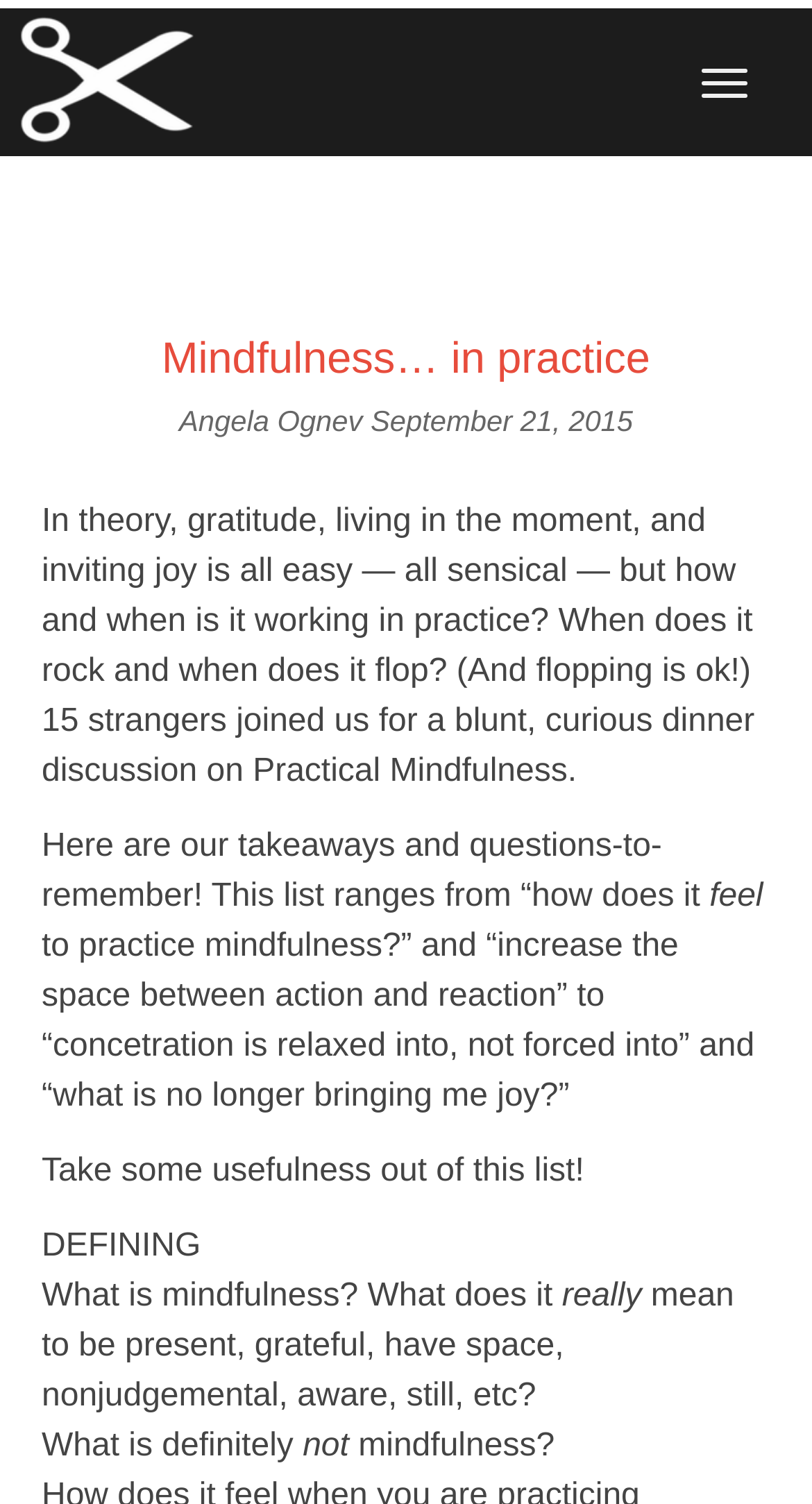What is the date of the article?
Please provide a detailed answer to the question.

I found the date of the article by looking at the StaticText element with the text 'September 21, 2015' which is located below the main heading 'Mindfulness… in practice'.